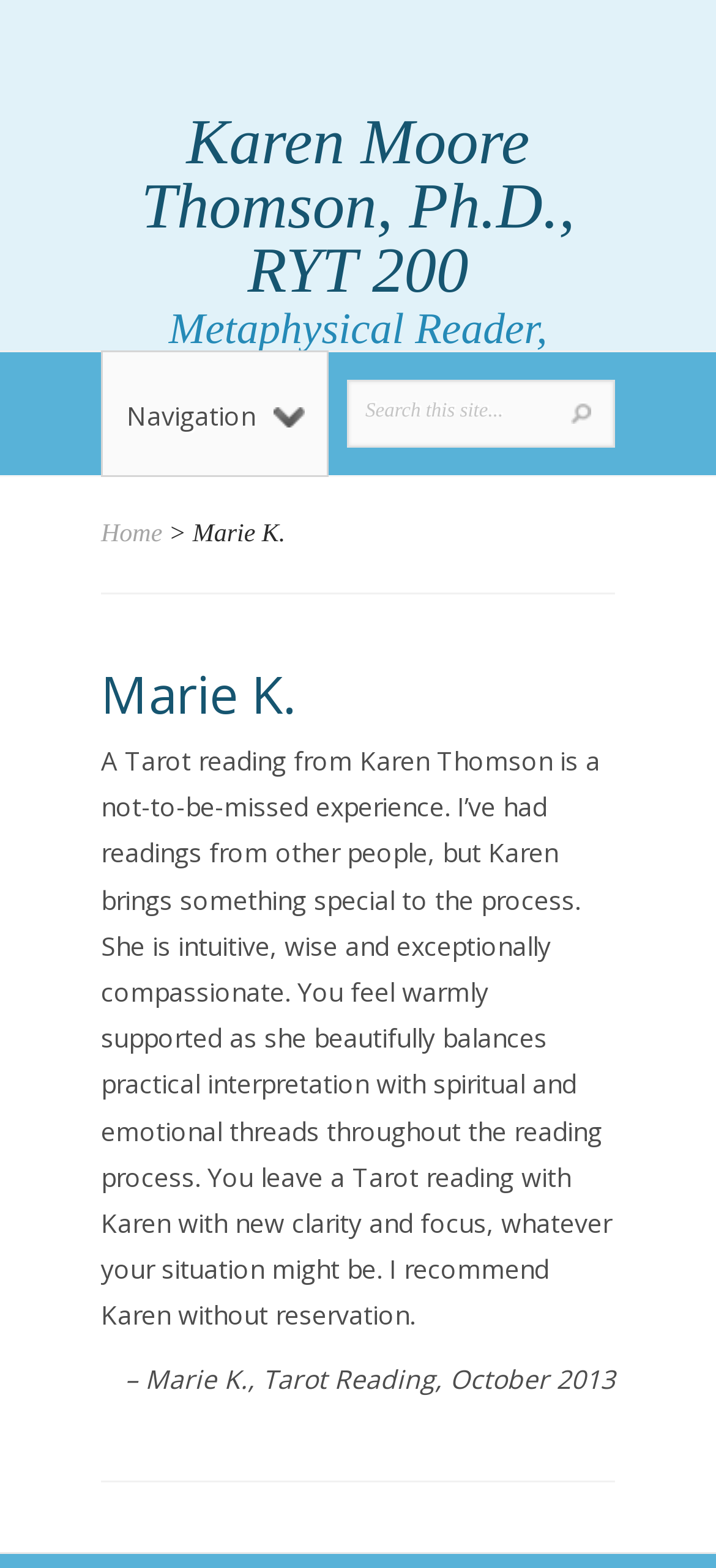What is the topic of the article? Analyze the screenshot and reply with just one word or a short phrase.

Tarot Reading